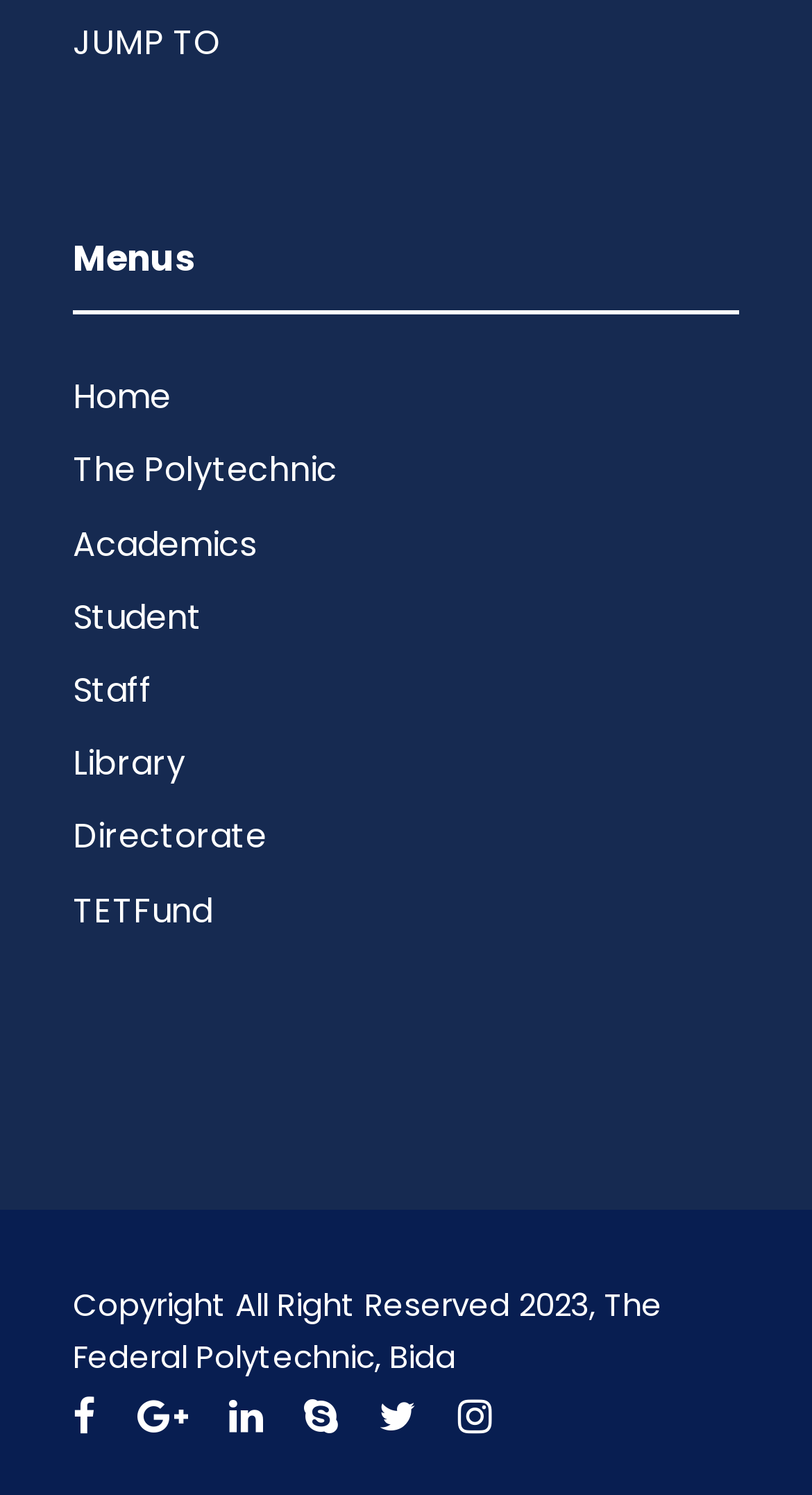What is the last item in the menu?
Provide a detailed and extensive answer to the question.

I looked at the list of links under the 'Menus' heading and found that the last item is 'TETFund'.